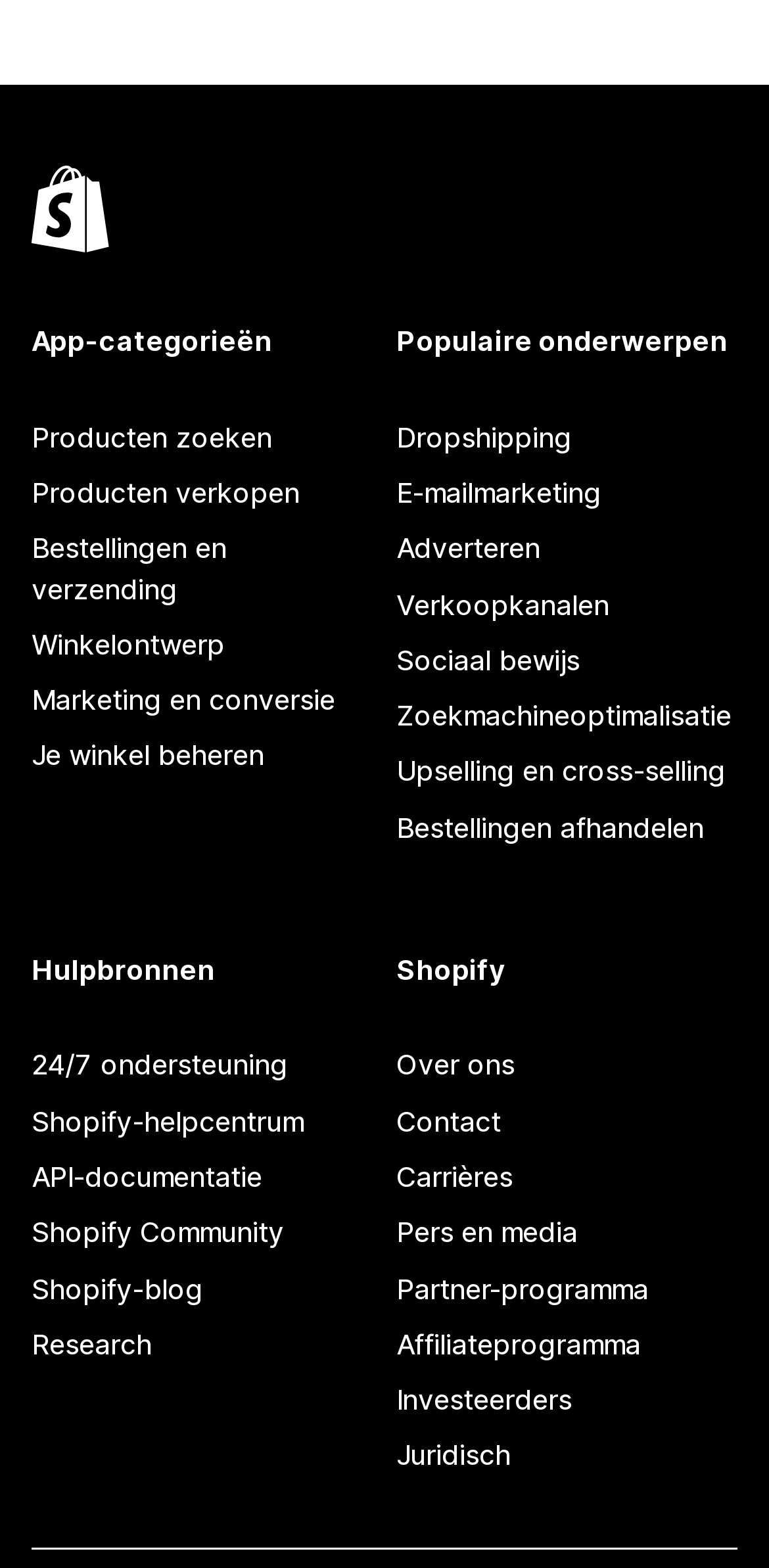What is the last resource under 'Hulpbronnen'?
Refer to the image and provide a one-word or short phrase answer.

Research